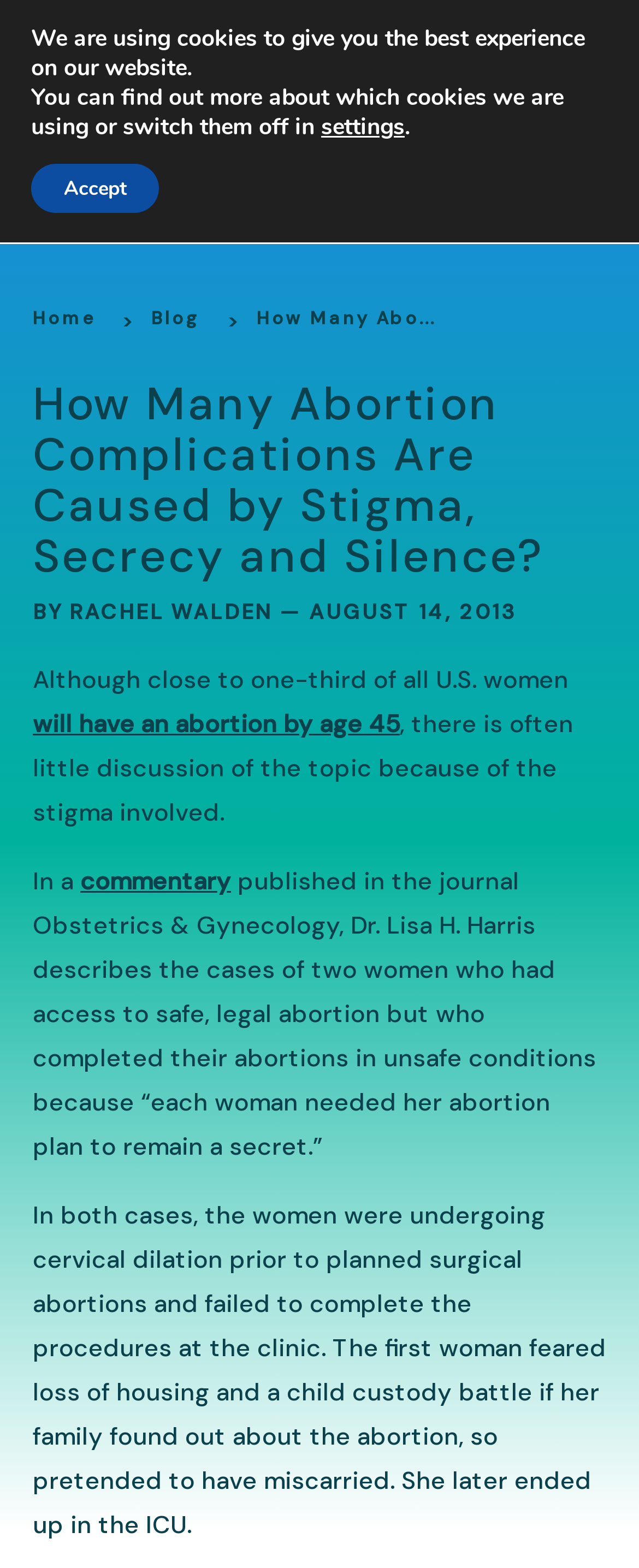What is the name of the author of the article?
Using the visual information from the image, give a one-word or short-phrase answer.

Rachel Walden